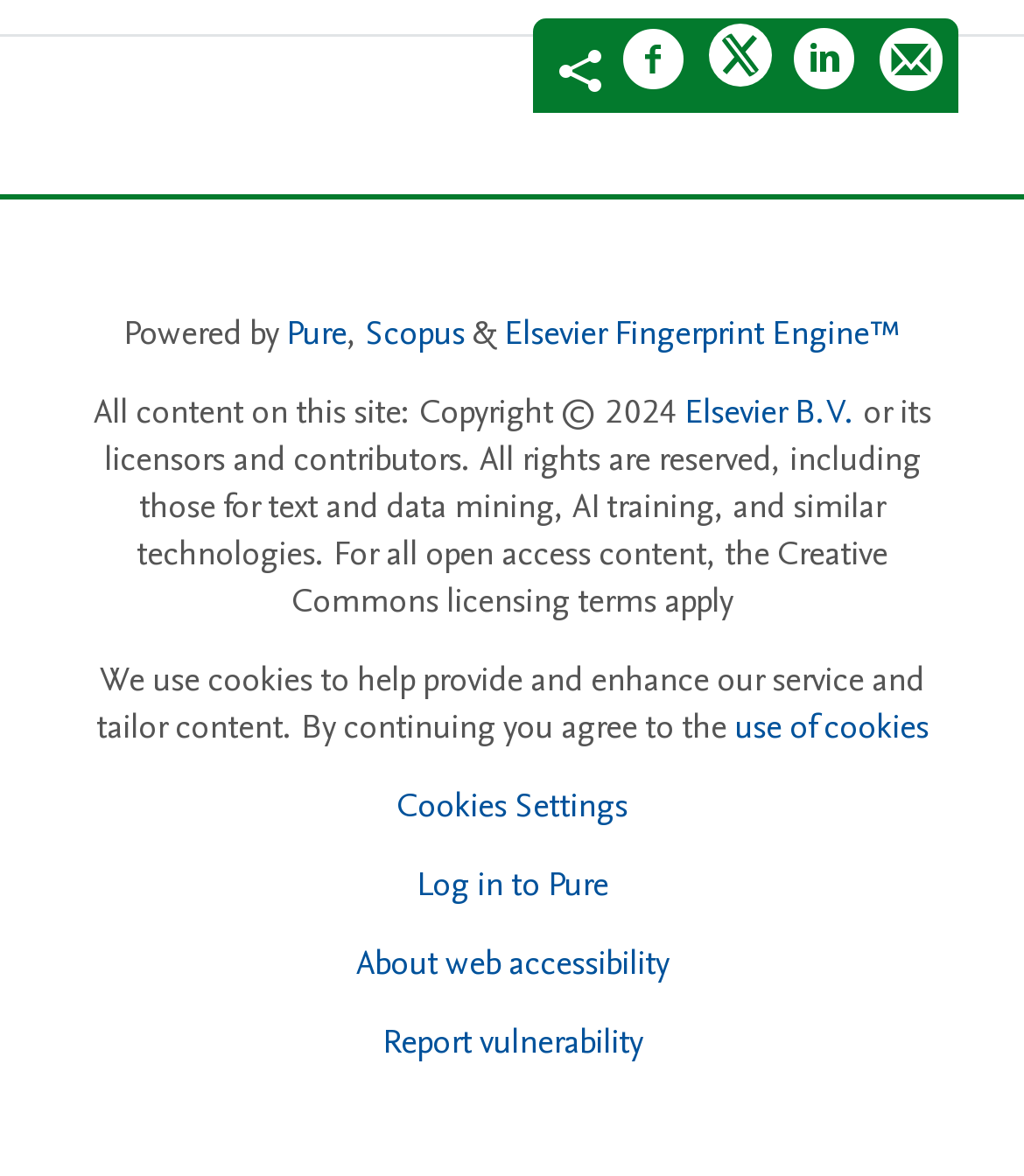Kindly determine the bounding box coordinates for the area that needs to be clicked to execute this instruction: "Share on Twitter".

[0.692, 0.022, 0.754, 0.091]